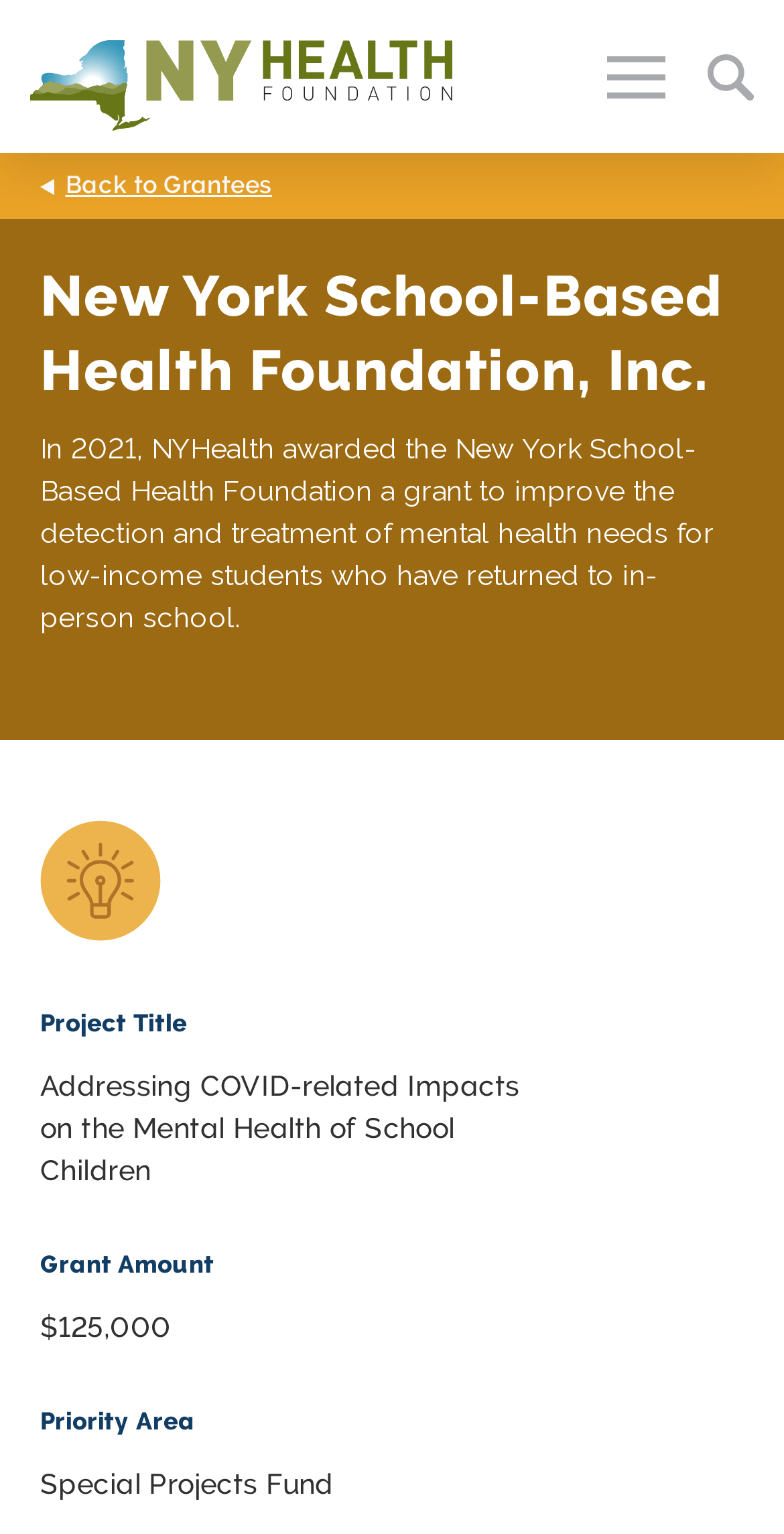Describe all visible elements and their arrangement on the webpage.

The webpage is about the New York School-Based Health Foundation, Inc. and its grant from NYHealth. At the top left, there is a link to skip to the content. Next to it, there is a logo of the New York Health Foundation, which is an image with a link to the foundation's website. On the top right, there are two buttons, one for searching and another without a label.

Below the top section, there are several links and text elements organized into three columns. The first column has headings "Who We Are", "Our Grantmaking", and "Our Impact", with the corresponding links and text descriptions. The second column has links to "What We Do", "Our Team", "Our Biggest Wins", and other related topics. The third column has links to "GET UPDATES" and "RESOURCES", with a sub-link to "Back to Grantees" under the "RESOURCES" section.

In the main content area, there is a heading with the title "New York School-Based Health Foundation, Inc." followed by a paragraph describing the grant awarded by NYHealth to the foundation. Below this, there is an image related to the "Special Projects Fund" and several headings and text elements describing the project, including the title, grant amount, and priority area.